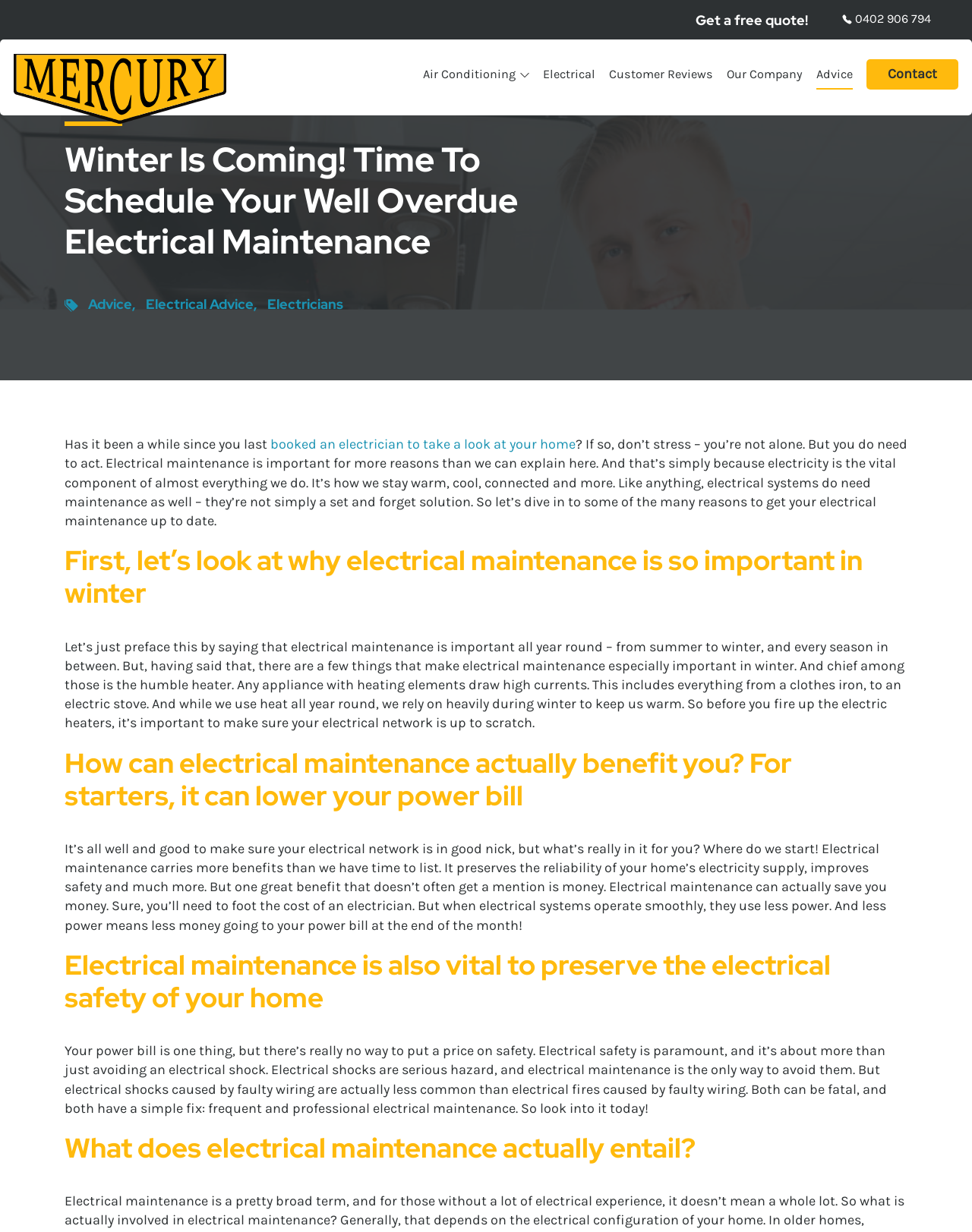What is the purpose of electrical maintenance in winter?
Please provide a single word or phrase as your answer based on the image.

To ensure electrical network is up to scratch